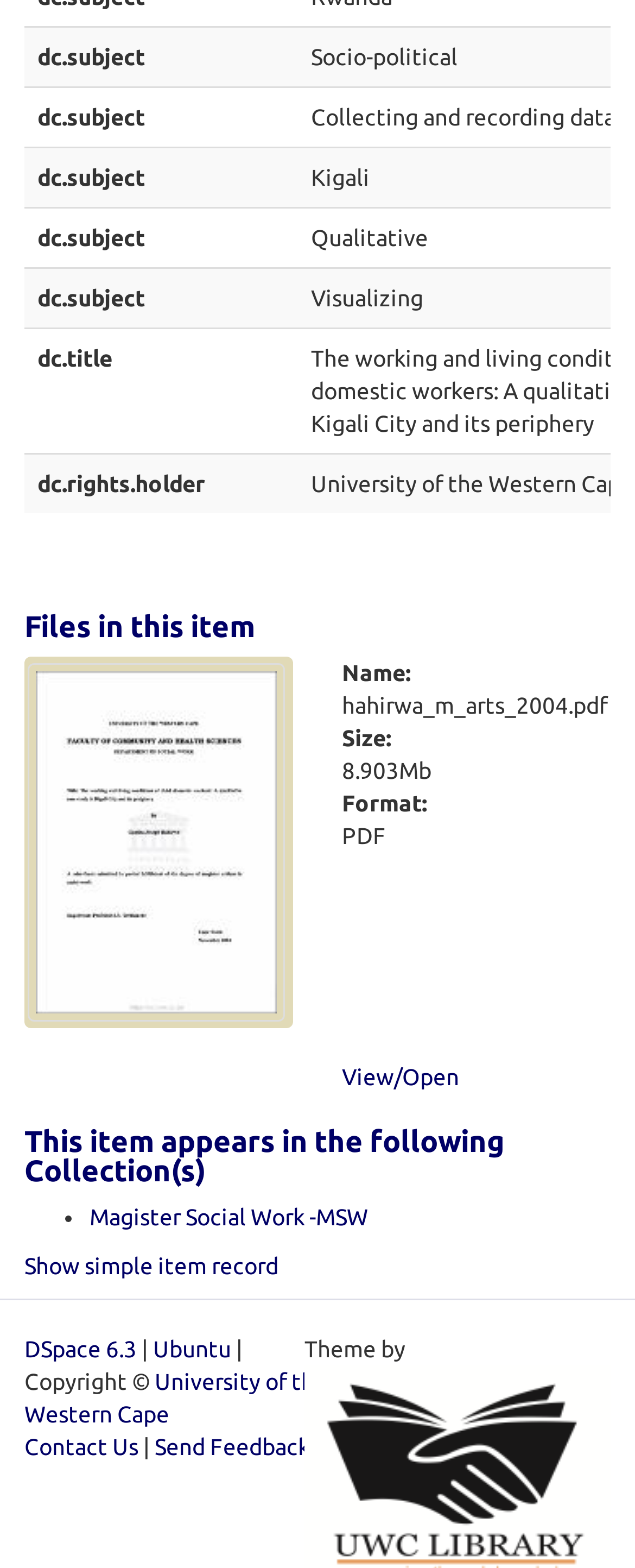Find the bounding box coordinates of the UI element according to this description: "Show simple item record".

[0.038, 0.799, 0.438, 0.816]